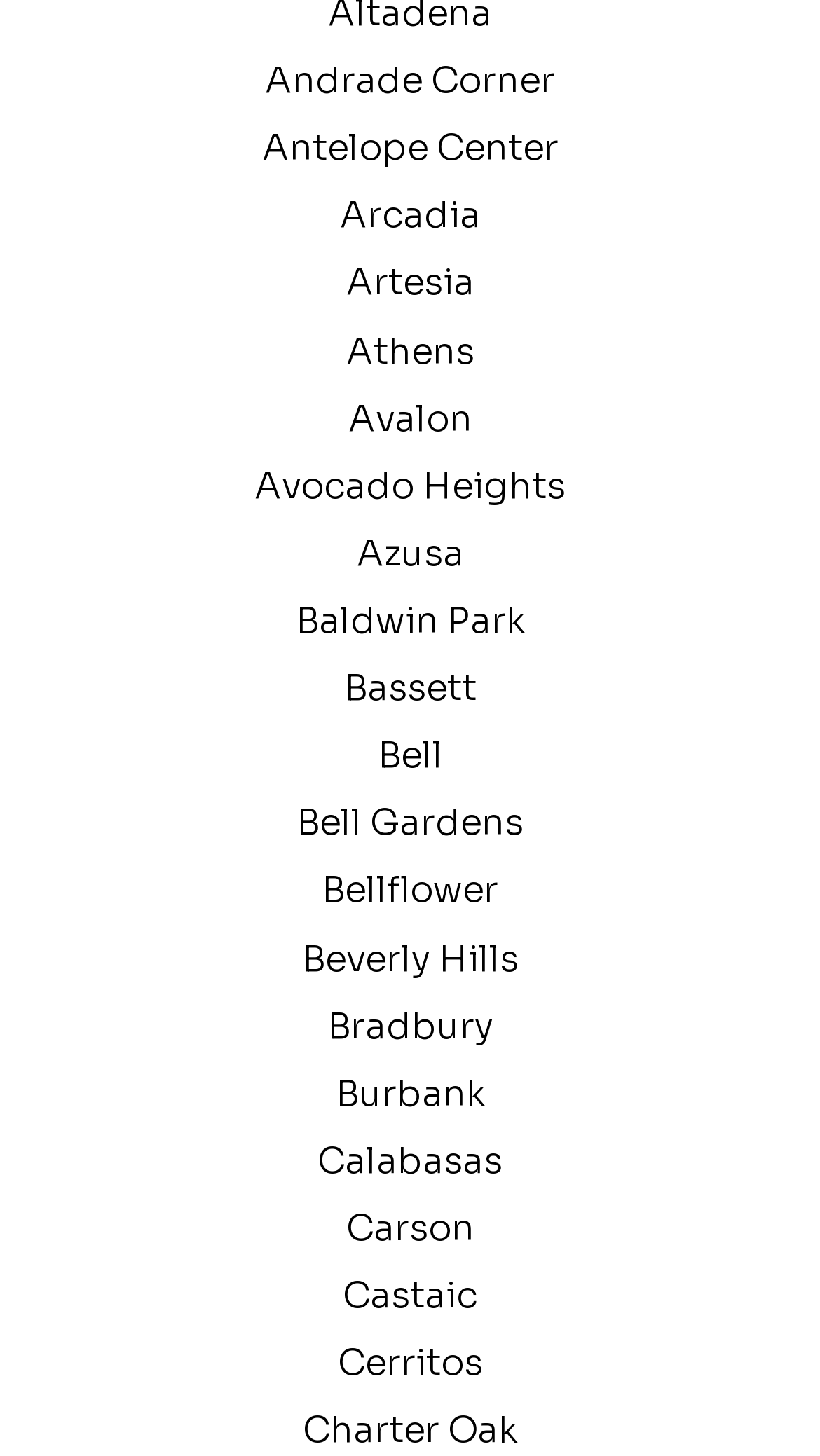Please identify the coordinates of the bounding box that should be clicked to fulfill this instruction: "visit Andrade Corner".

[0.323, 0.041, 0.677, 0.071]